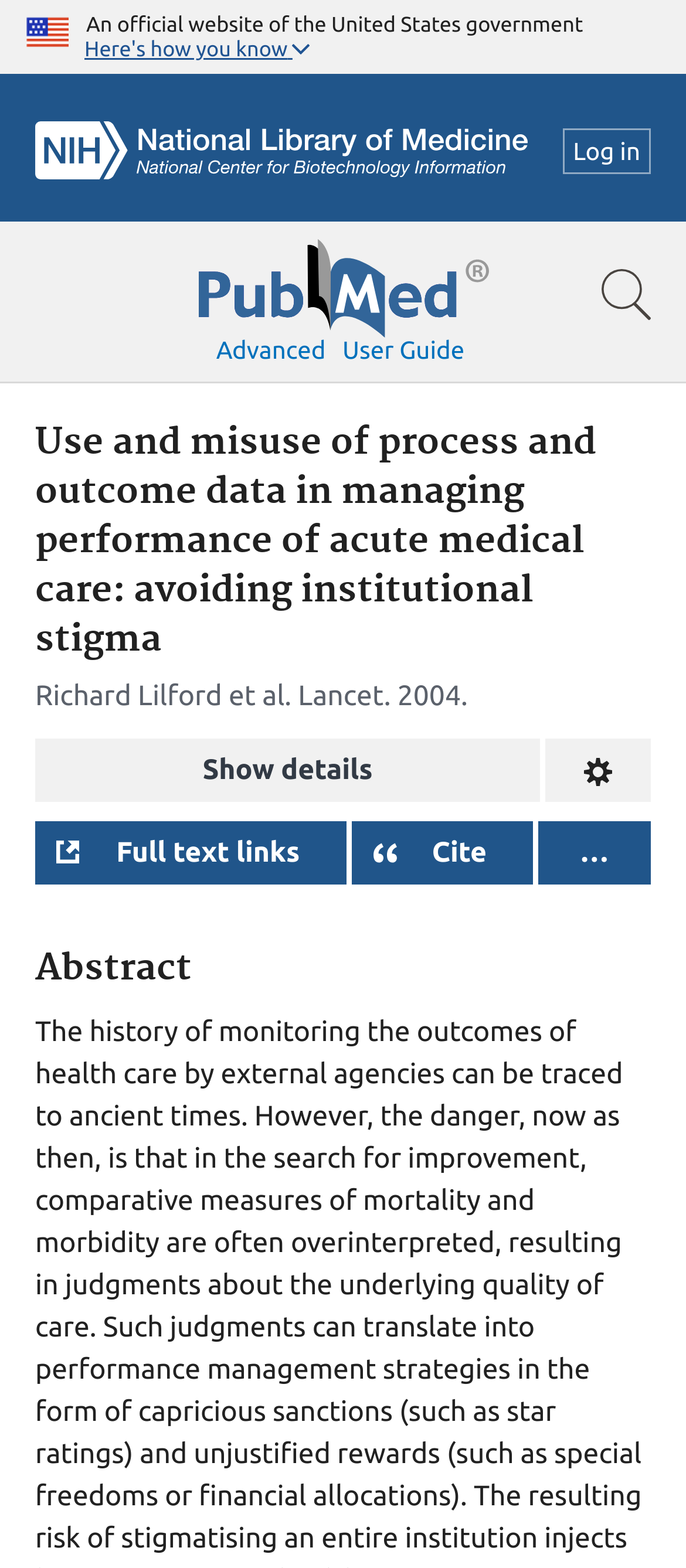What is the name of the journal where the article was published?
Use the image to answer the question with a single word or phrase.

Lancet